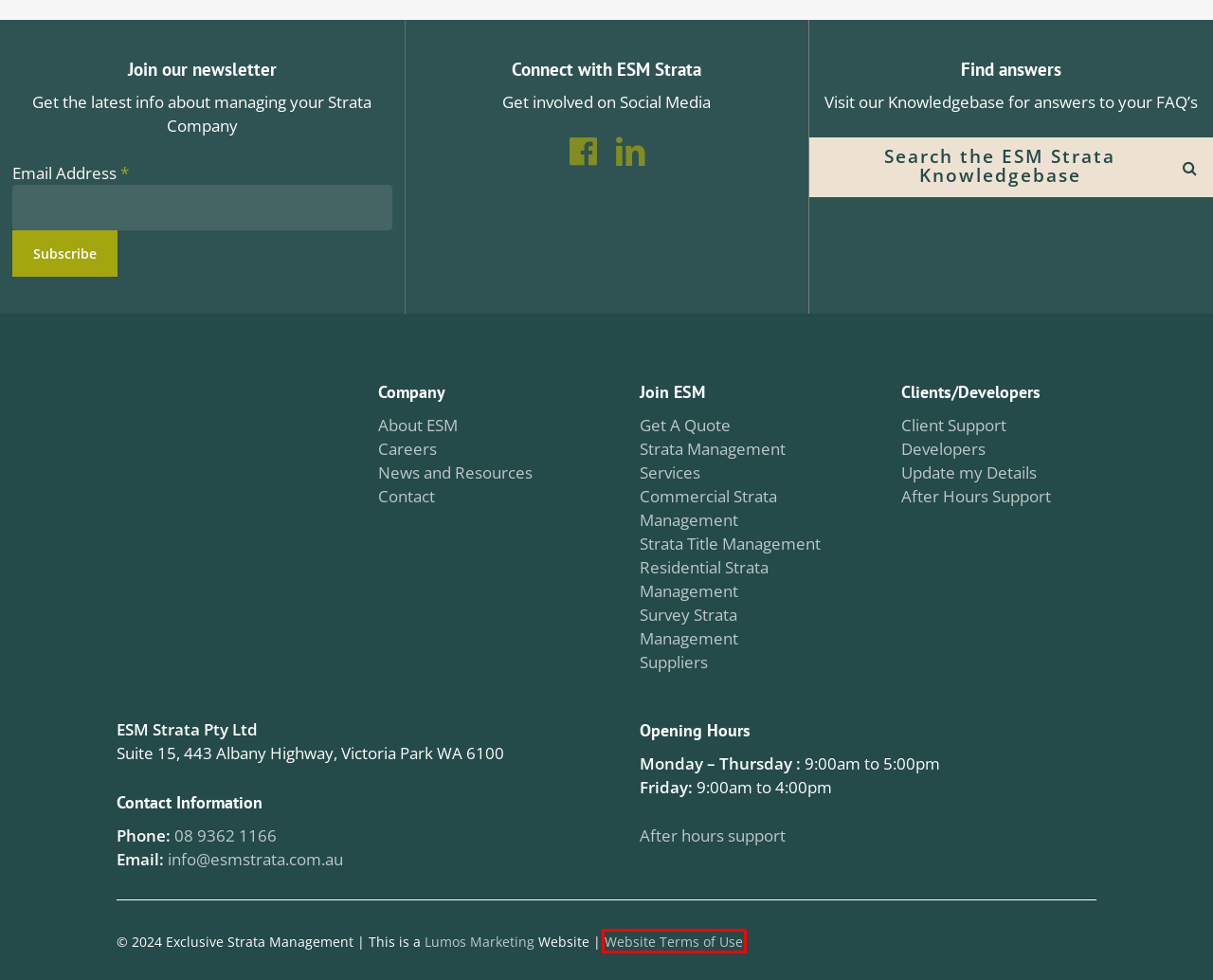You’re provided with a screenshot of a webpage that has a red bounding box around an element. Choose the best matching webpage description for the new page after clicking the element in the red box. The options are:
A. Suppliers - Exclusive Strata Management
B. Terms of Use - Exclusive Strata Management
C. Commercial Strata Management Services | ESM Strata Perth
D. Survey Strata Management Services | What is Survey Strata?
E. ESM Strata Management Perth | Strata Management Company '23
F. Strata Title Management | Perth's leading Management Company
G. After Hours Support - Exclusive Strata Management
H. Residenial Strata Management Services | ESM Strata Perth

B